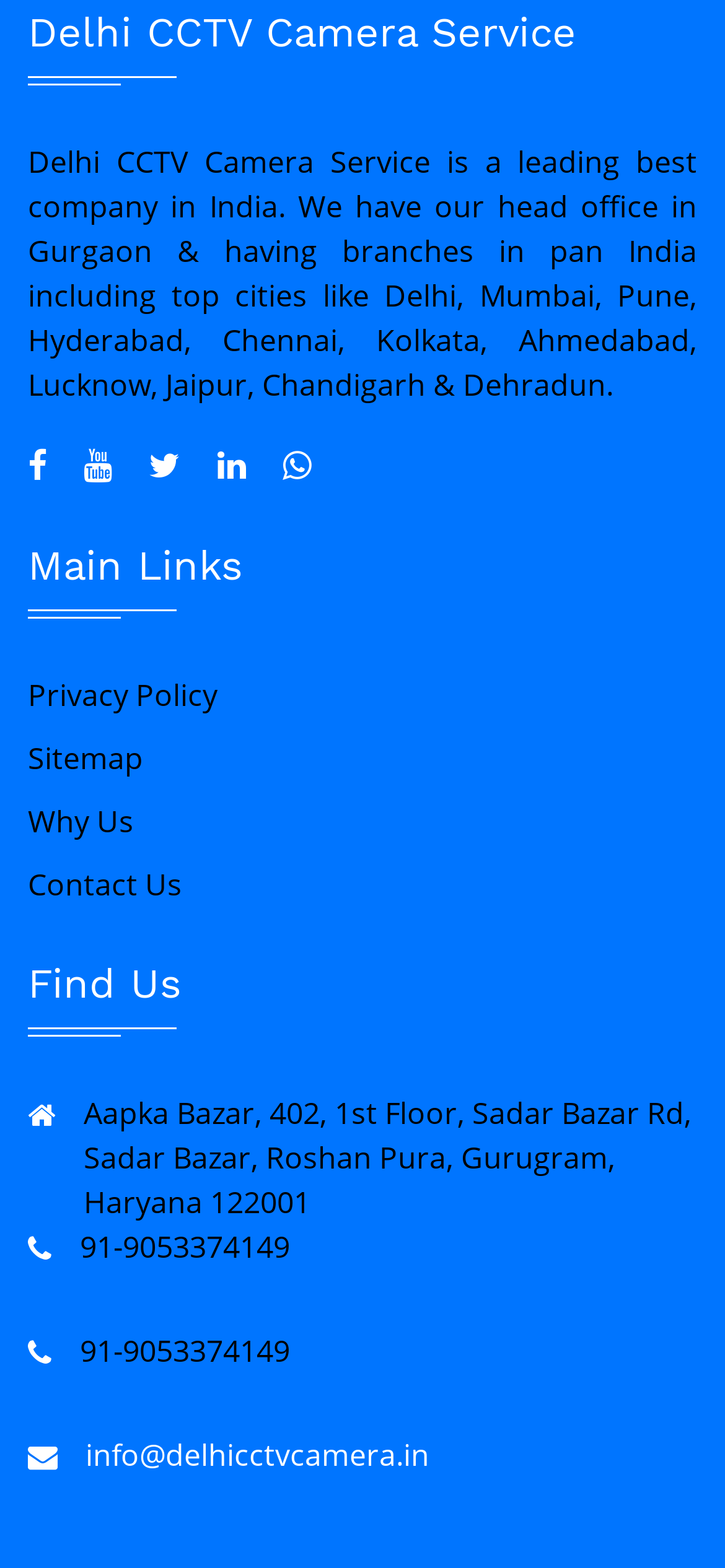Use one word or a short phrase to answer the question provided: 
What is the first link on the webpage?

CR Park